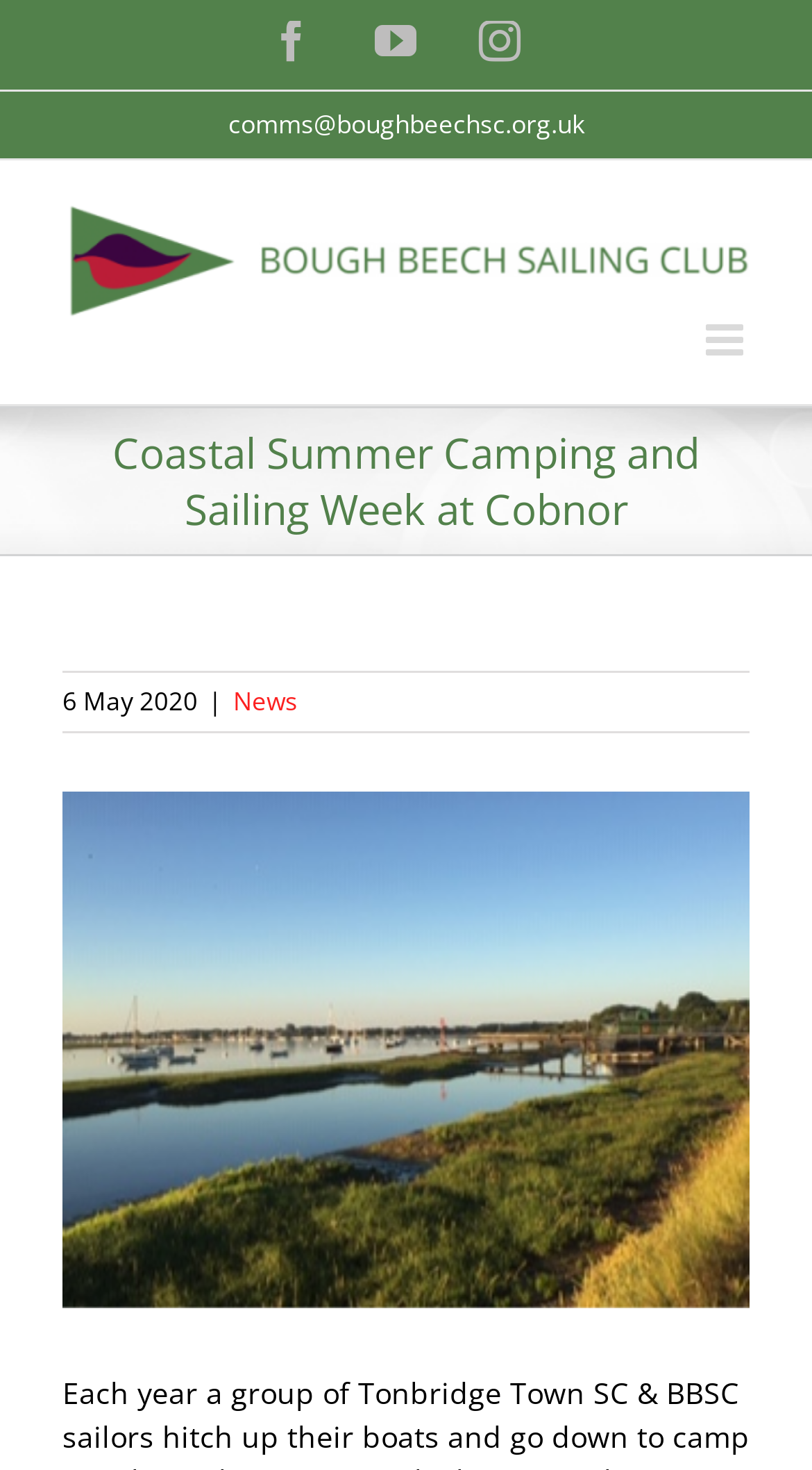Can you extract the primary headline text from the webpage?

Coastal Summer Camping and Sailing Week at Cobnor